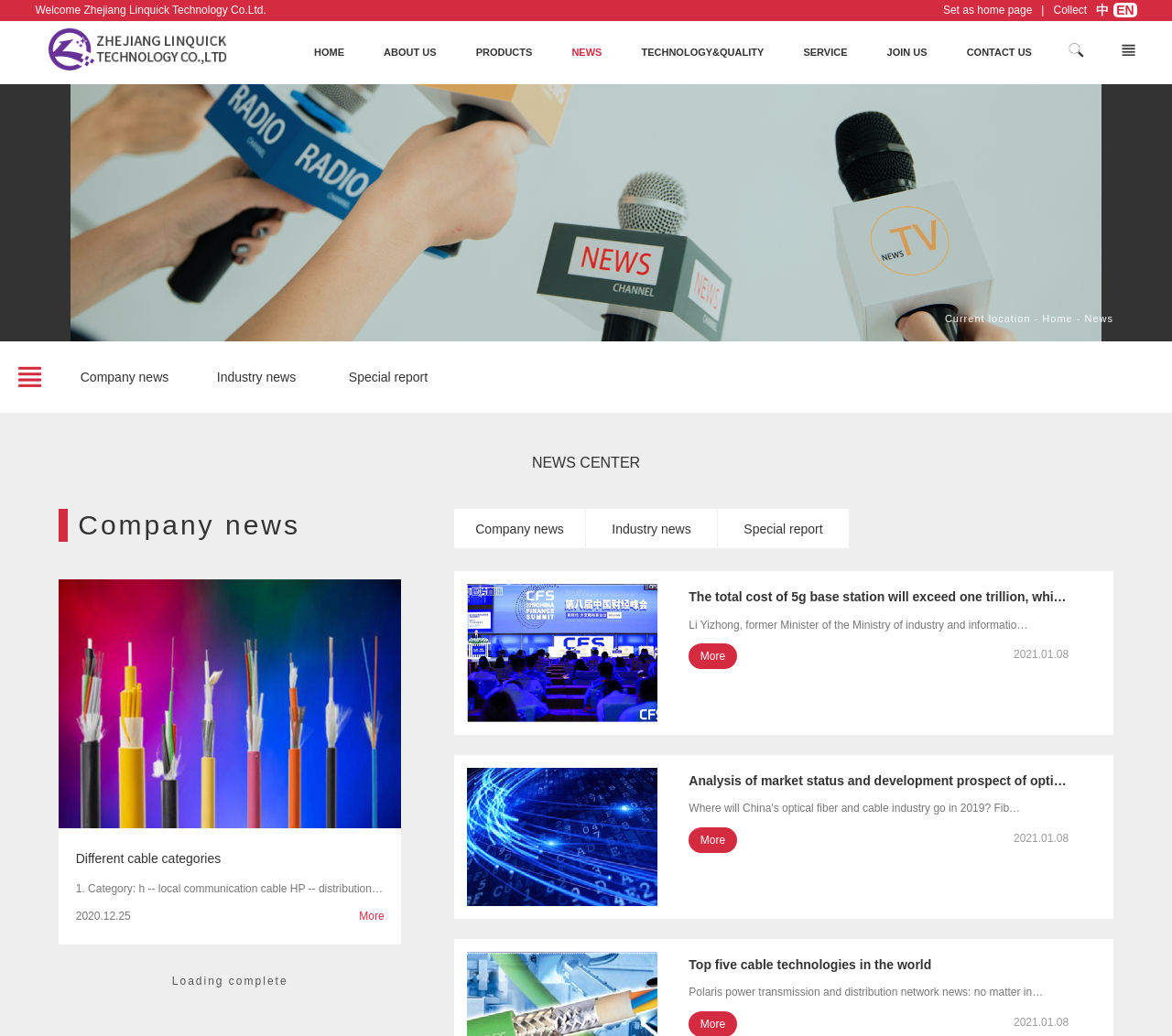Pinpoint the bounding box coordinates of the area that must be clicked to complete this instruction: "Click the 'safety alert' link".

None